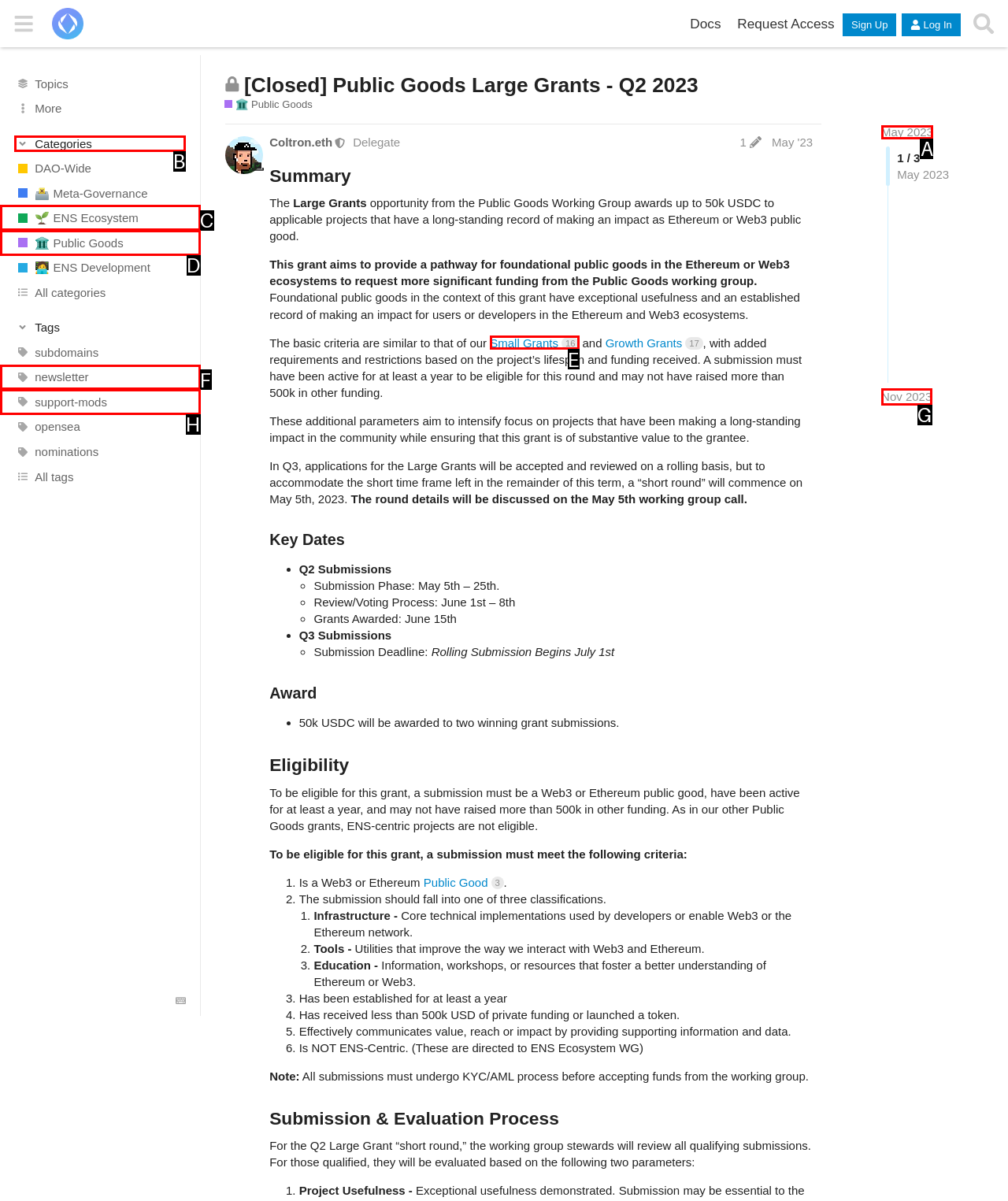Refer to the element description: Small Grants 16 and identify the matching HTML element. State your answer with the appropriate letter.

E